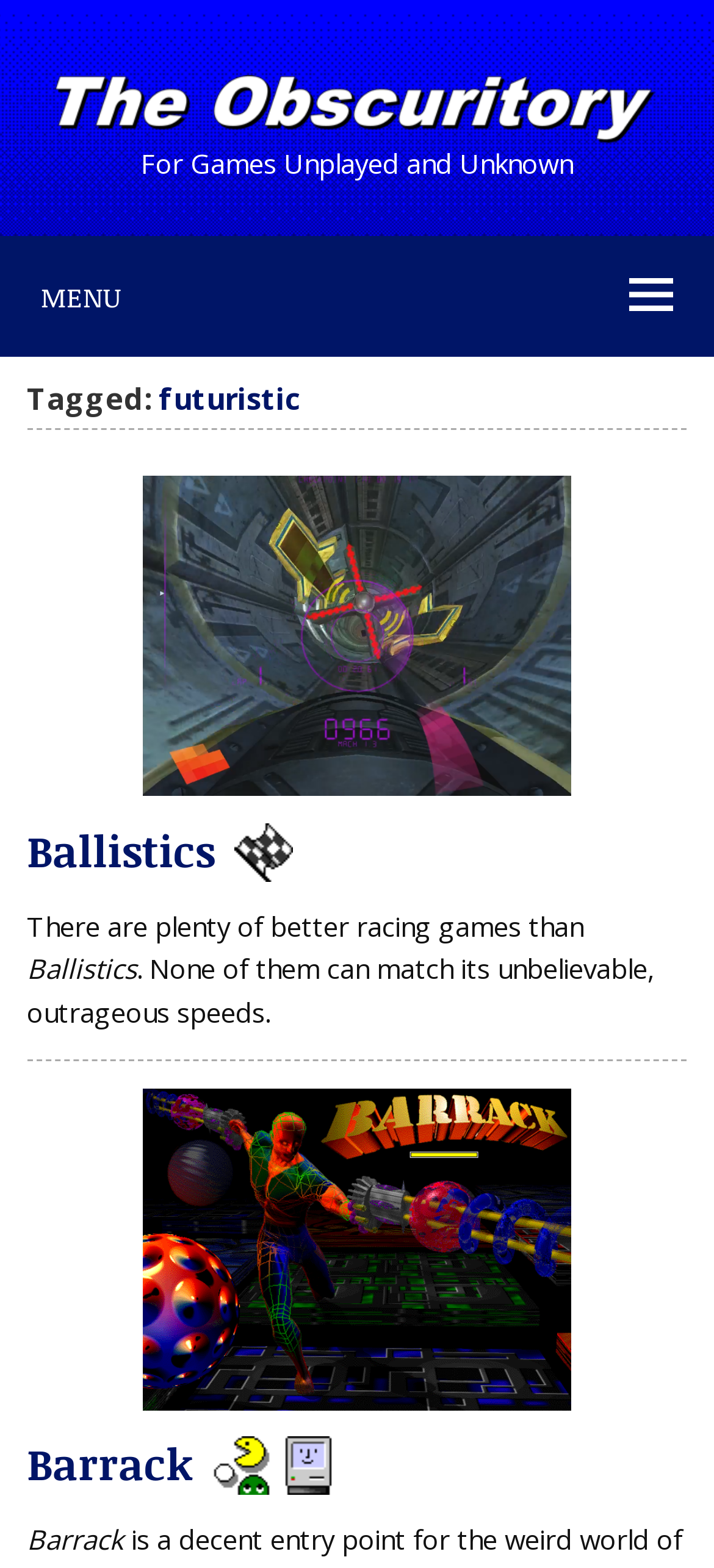Determine the bounding box coordinates in the format (top-left x, top-left y, bottom-right x, bottom-right y). Ensure all values are floating point numbers between 0 and 1. Identify the bounding box of the UI element described by: By admin

None